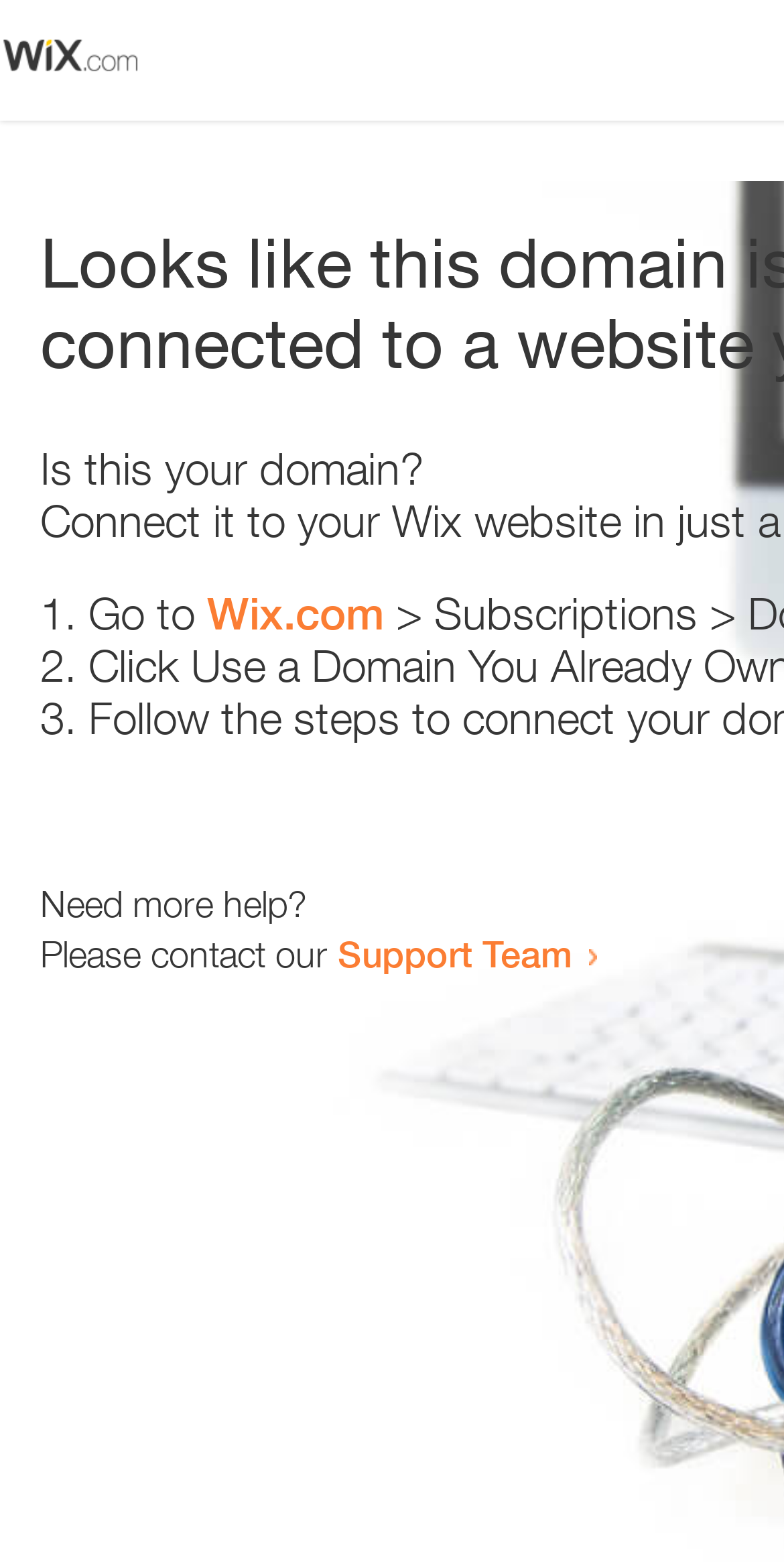Please provide a one-word or short phrase answer to the question:
What is the text below the list?

Need more help?